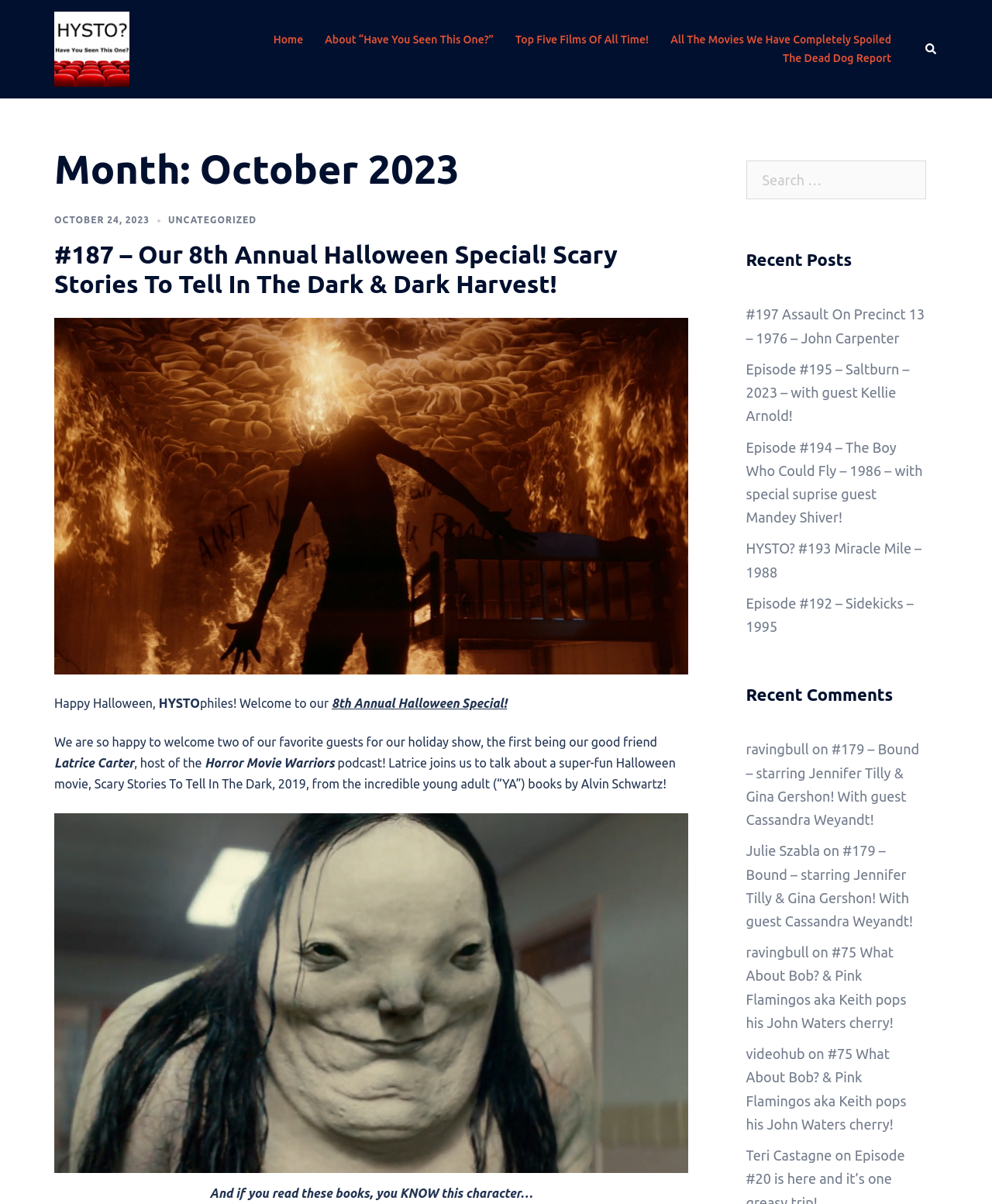What is the name of the host of the Horror Movie Warriors podcast?
Look at the image and provide a short answer using one word or a phrase.

Latrice Carter